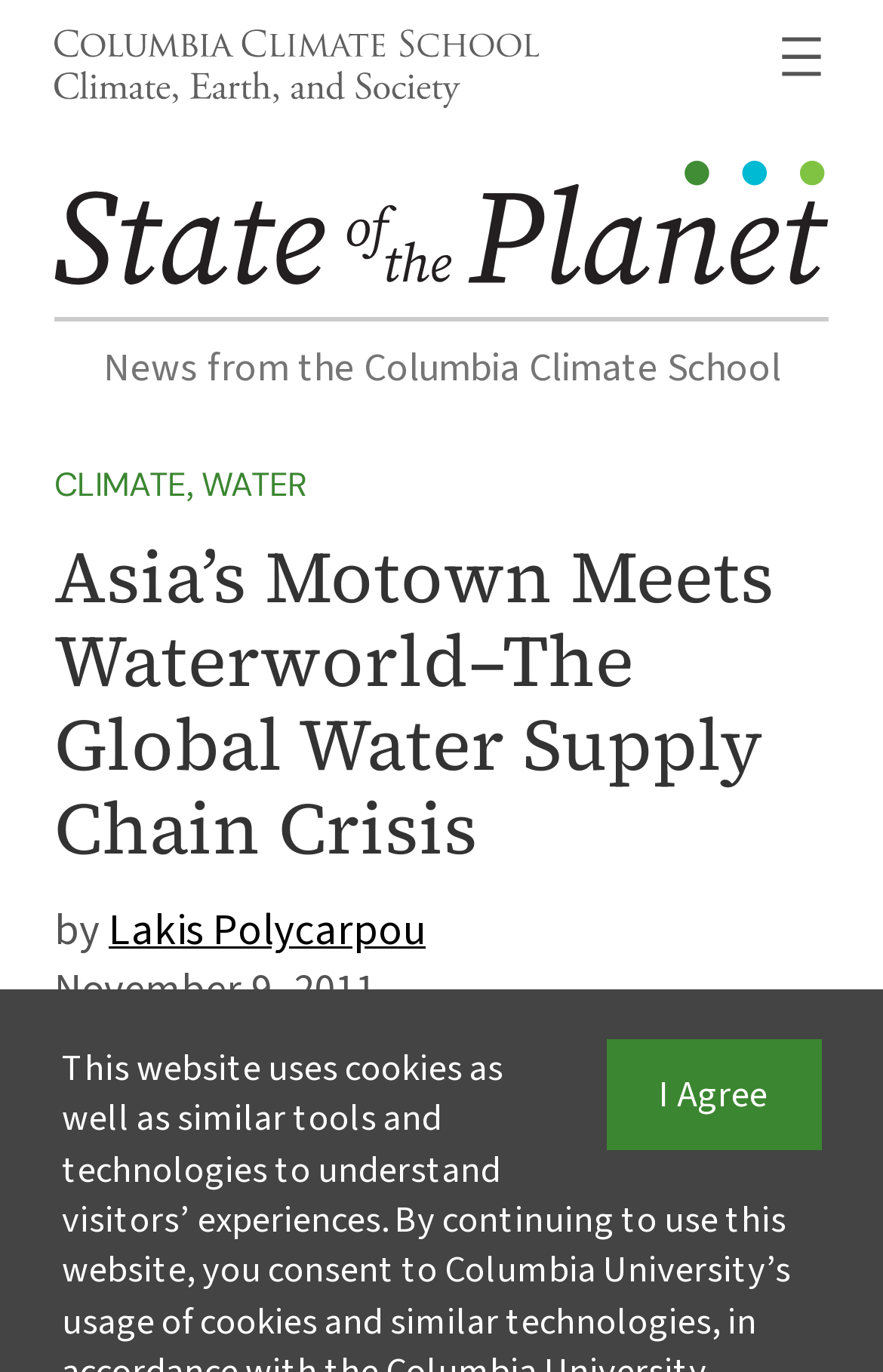Please determine the bounding box of the UI element that matches this description: torrent of rain has soaked. The coordinates should be given as (top-left x, top-left y, bottom-right x, bottom-right y), with all values between 0 and 1.

[0.062, 0.79, 0.882, 0.87]